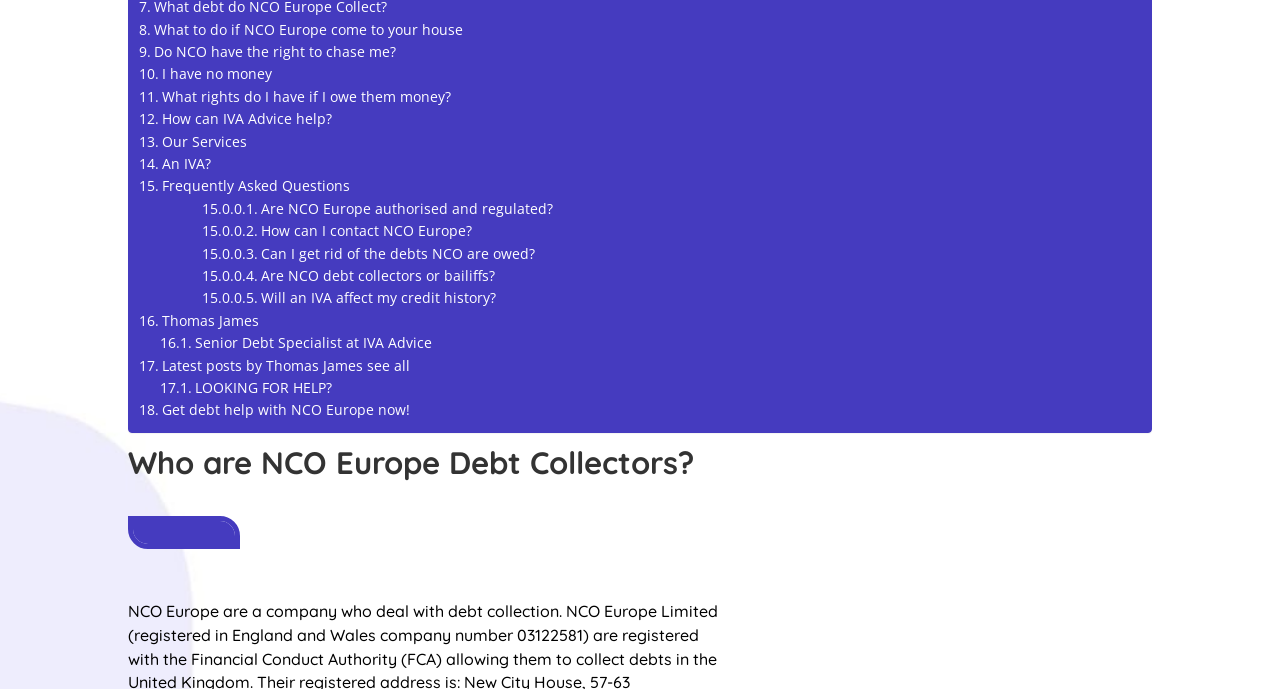Find the UI element described as: "Frequently Asked Questions" and predict its bounding box coordinates. Ensure the coordinates are four float numbers between 0 and 1, [left, top, right, bottom].

[0.109, 0.255, 0.273, 0.287]